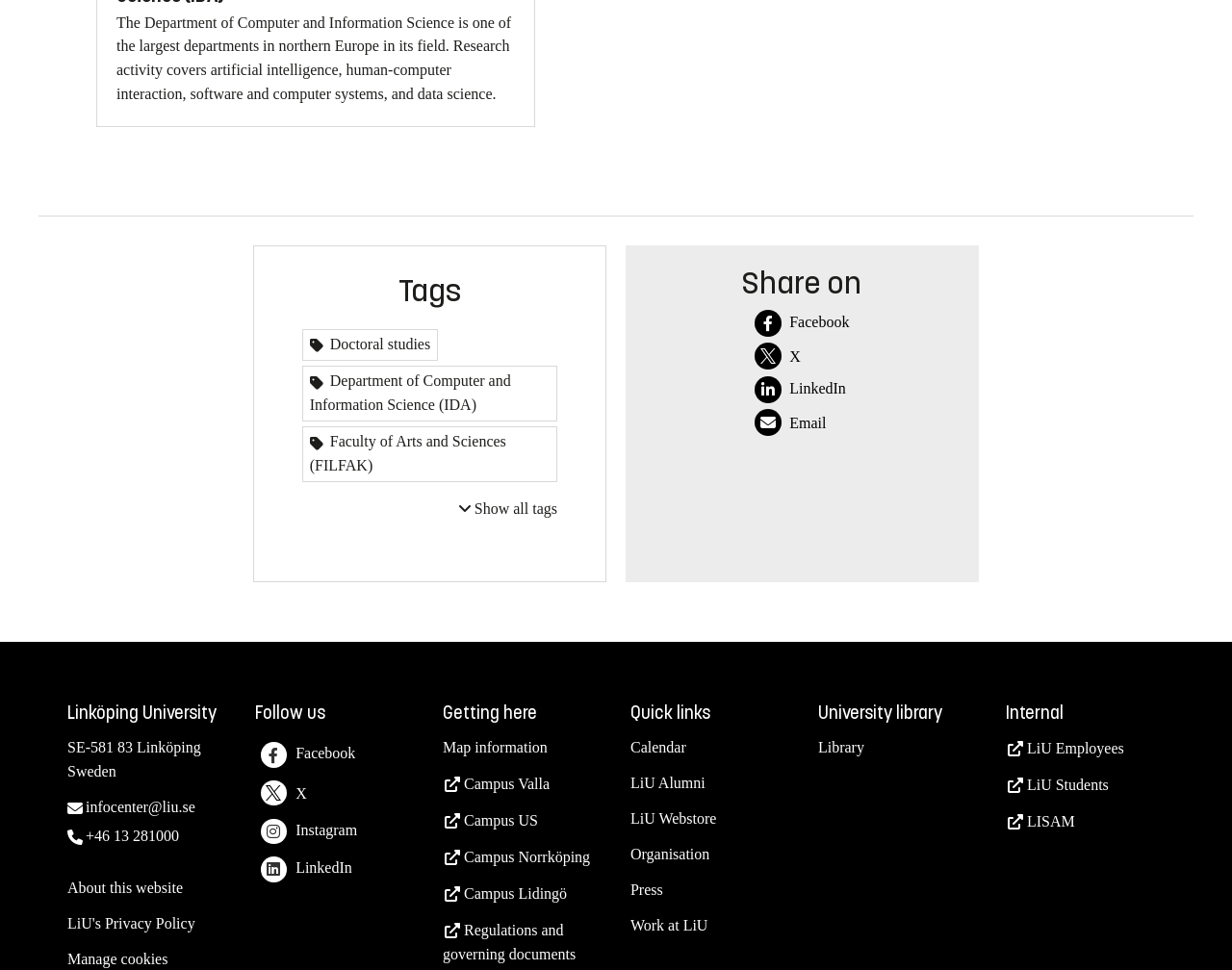Identify the bounding box coordinates of the element to click to follow this instruction: 'Show all tags'. Ensure the coordinates are four float values between 0 and 1, provided as [left, top, right, bottom].

[0.246, 0.513, 0.452, 0.538]